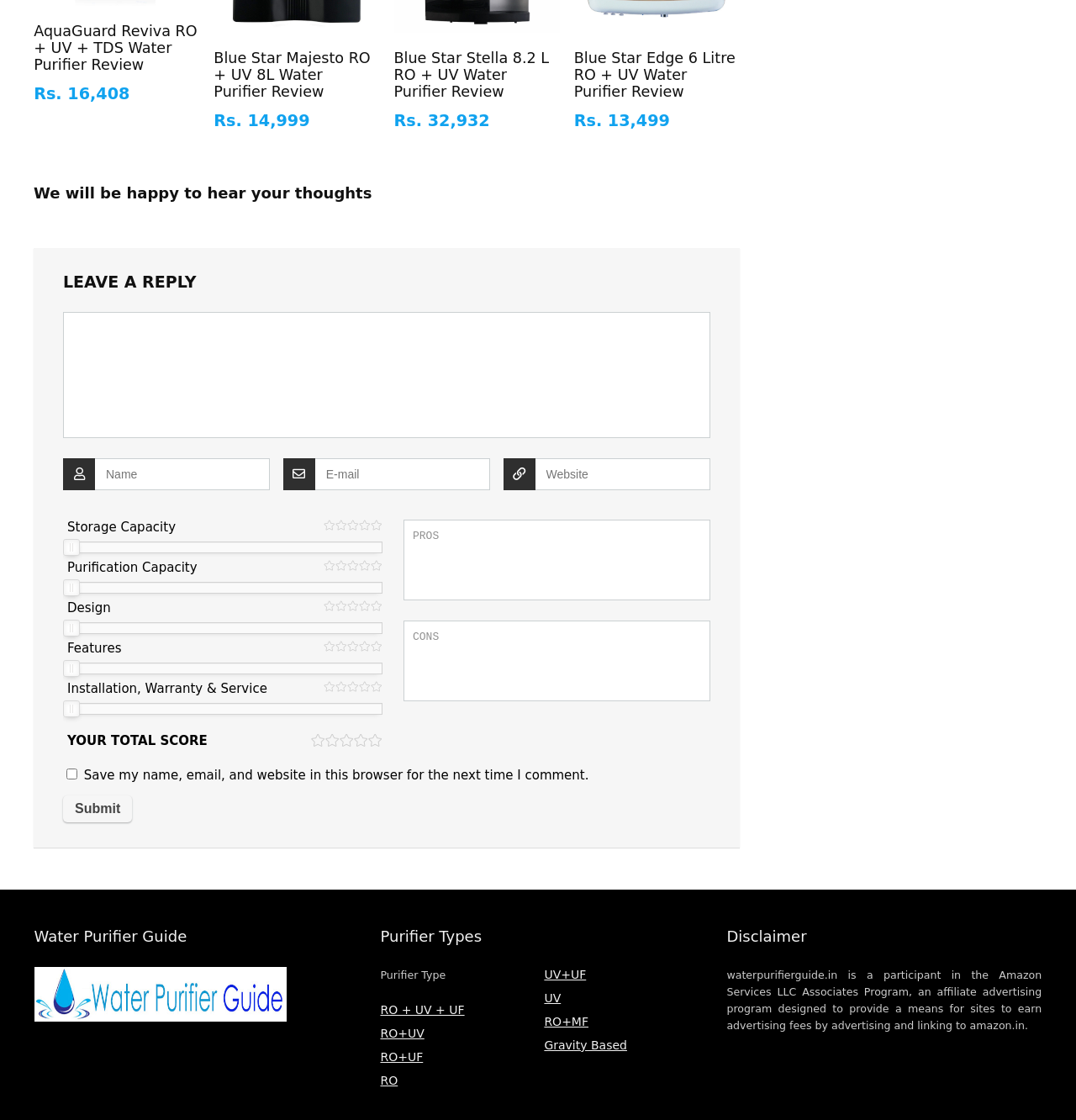Find the bounding box coordinates for the HTML element described in this sentence: "UV+UF". Provide the coordinates as four float numbers between 0 and 1, in the format [left, top, right, bottom].

[0.506, 0.864, 0.545, 0.876]